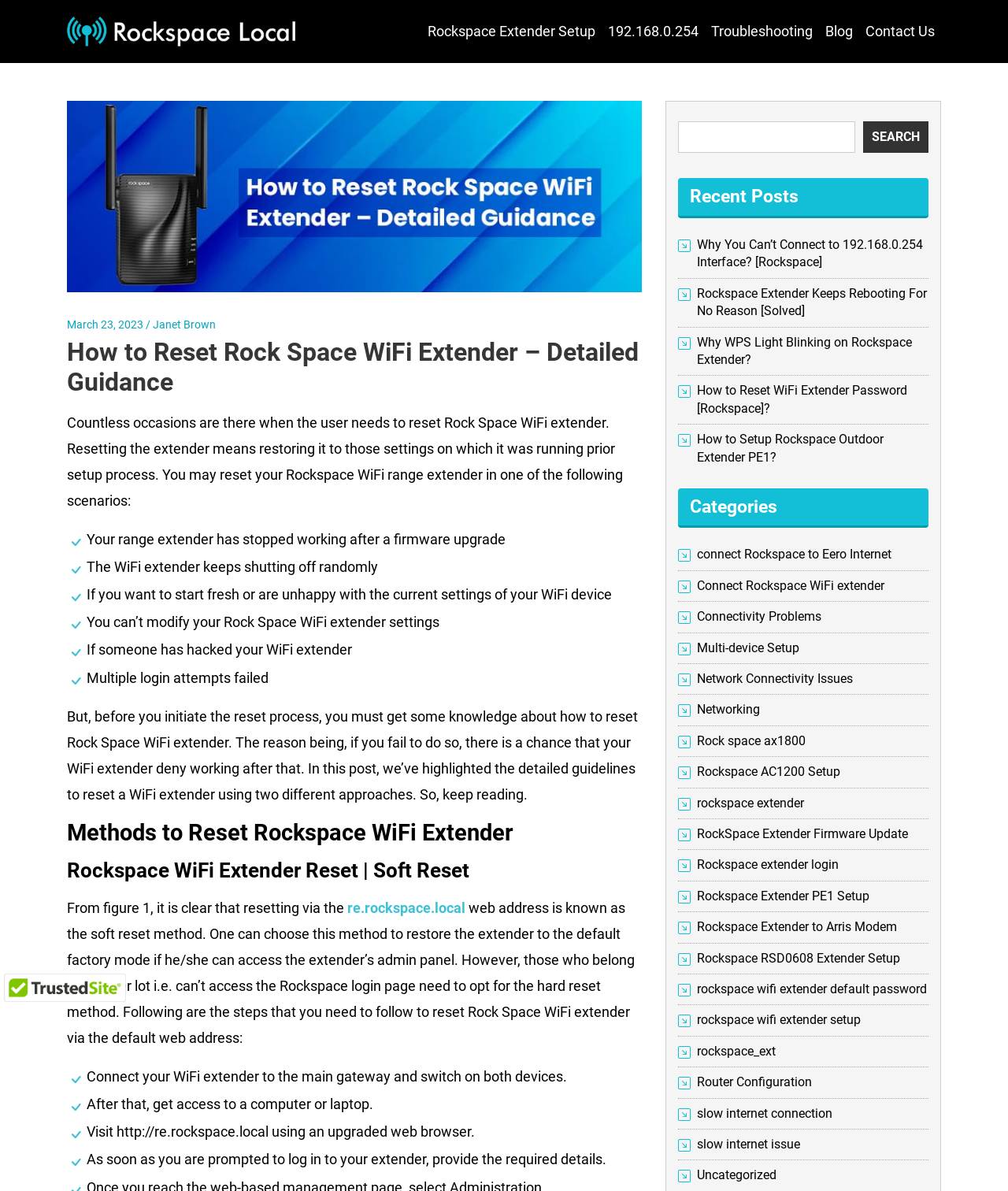How many methods are described to reset a Rock Space WiFi extender?
Refer to the image and provide a detailed answer to the question.

The webpage describes two methods to reset a Rock Space WiFi extender: the soft reset method, which involves accessing the extender's admin panel through the web address re.rockspace.local, and the hard reset method, which is not explicitly described on the webpage.